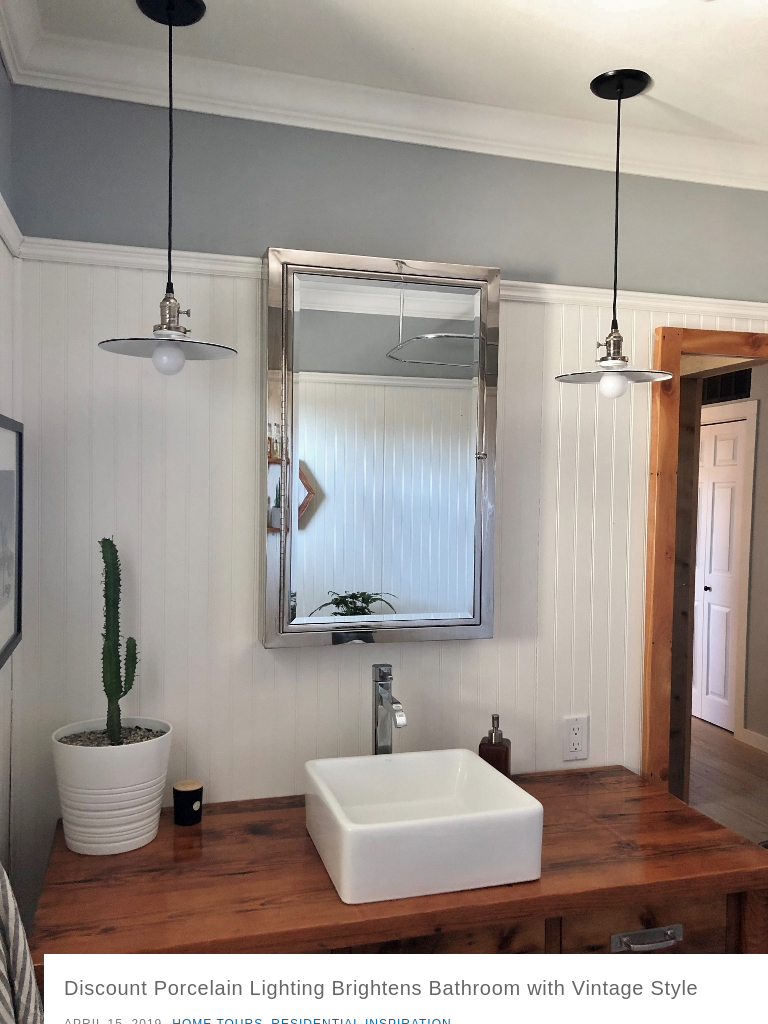Break down the image and describe each part extensively.

The image showcases a beautifully designed bathroom featuring stylish porcelain lighting that enhances the vintage aesthetic of the space. Illuminating the area are two pendant lights with classic designs, hanging above a sleek, square sink that complements the wooden countertop. A large mirror reflects the soft light, creating a bright and inviting atmosphere. To the left, a potted cactus adds a touch of greenery against the clean, white paneling of the walls. This bathroom exemplifies a harmonious blend of rustic and modern elements, making it a true inspiration for any home design enthusiast. The caption below the image notes, "Discount Porcelain Lighting Brightens Bathroom with Vintage Style," highlighting the key elements of the design and its inspiration source, dated April 15, 2019, under the "Home Tours" and "Residential Inspiration" categories.